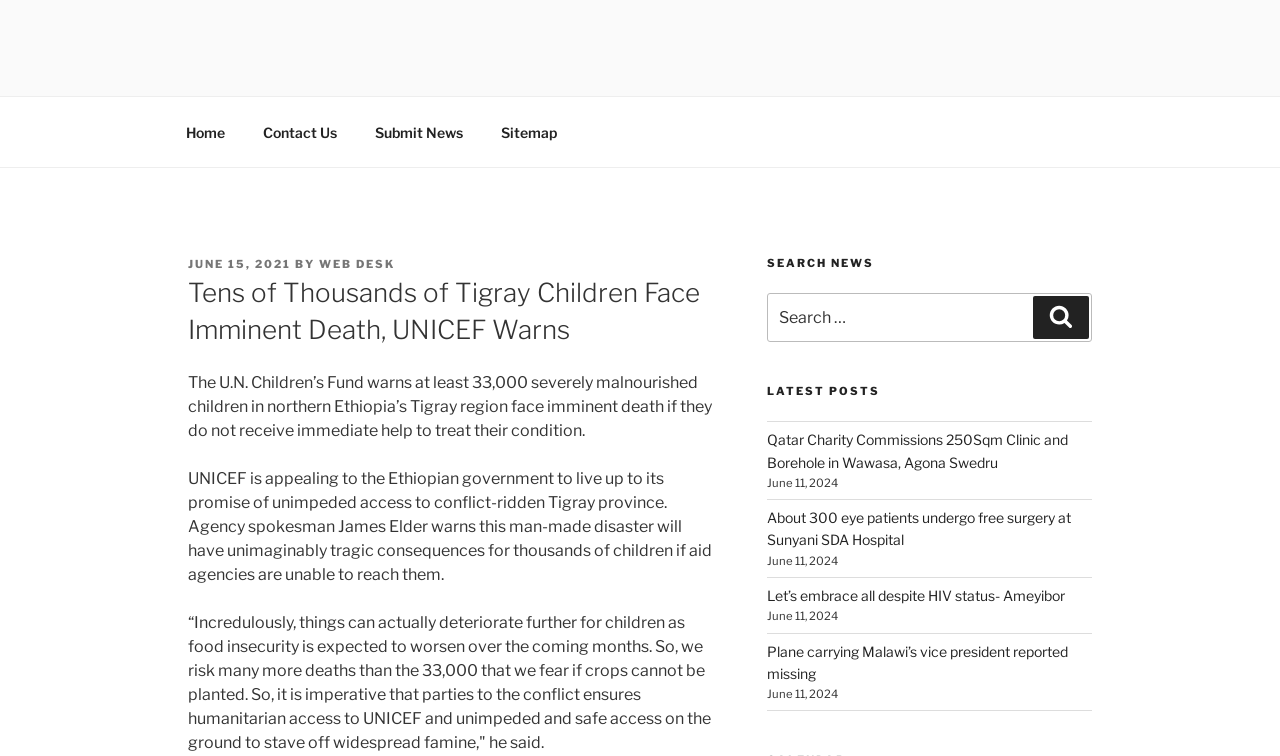Analyze and describe the webpage in a detailed narrative.

The webpage is a news article from Zimbabwe Online News Portal, with a prominent headline "Tens of Thousands of Tigray Children Face Imminent Death, UNICEF Warns" at the top center of the page. Below the headline, there is a section with the date "JUNE 15, 2021" and the author "WEB DESK" on the left side, and a brief summary of the article on the right side.

The main content of the article is divided into three paragraphs, which describe the dire situation of severely malnourished children in northern Ethiopia's Tigray region and UNICEF's appeal to the Ethiopian government for unimpeded access to the region.

On the top right side of the page, there is a navigation menu with links to "Home", "Contact Us", "Submit News", and "Sitemap". Below the navigation menu, there is a search bar with a label "Search for:" and a "Search" button.

On the right side of the page, there is a section titled "LATEST POSTS" with a list of five news articles, each with a title, a brief summary, and a date. The articles are listed in a vertical column, with the most recent one at the top.

There are no images on the page. The overall layout is organized, with clear headings and concise text.